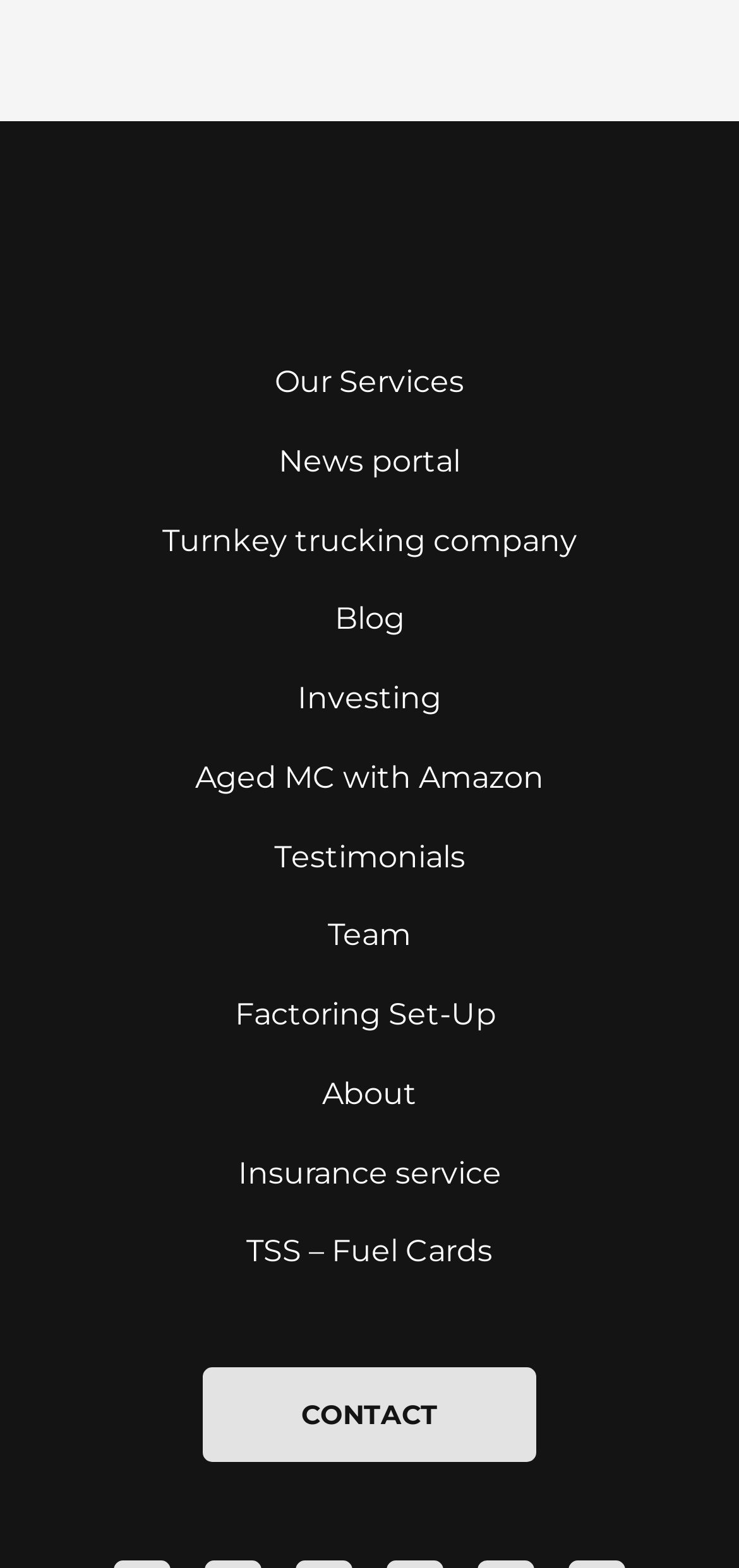Using the provided element description "Turnkey trucking company", determine the bounding box coordinates of the UI element.

[0.219, 0.332, 0.781, 0.358]